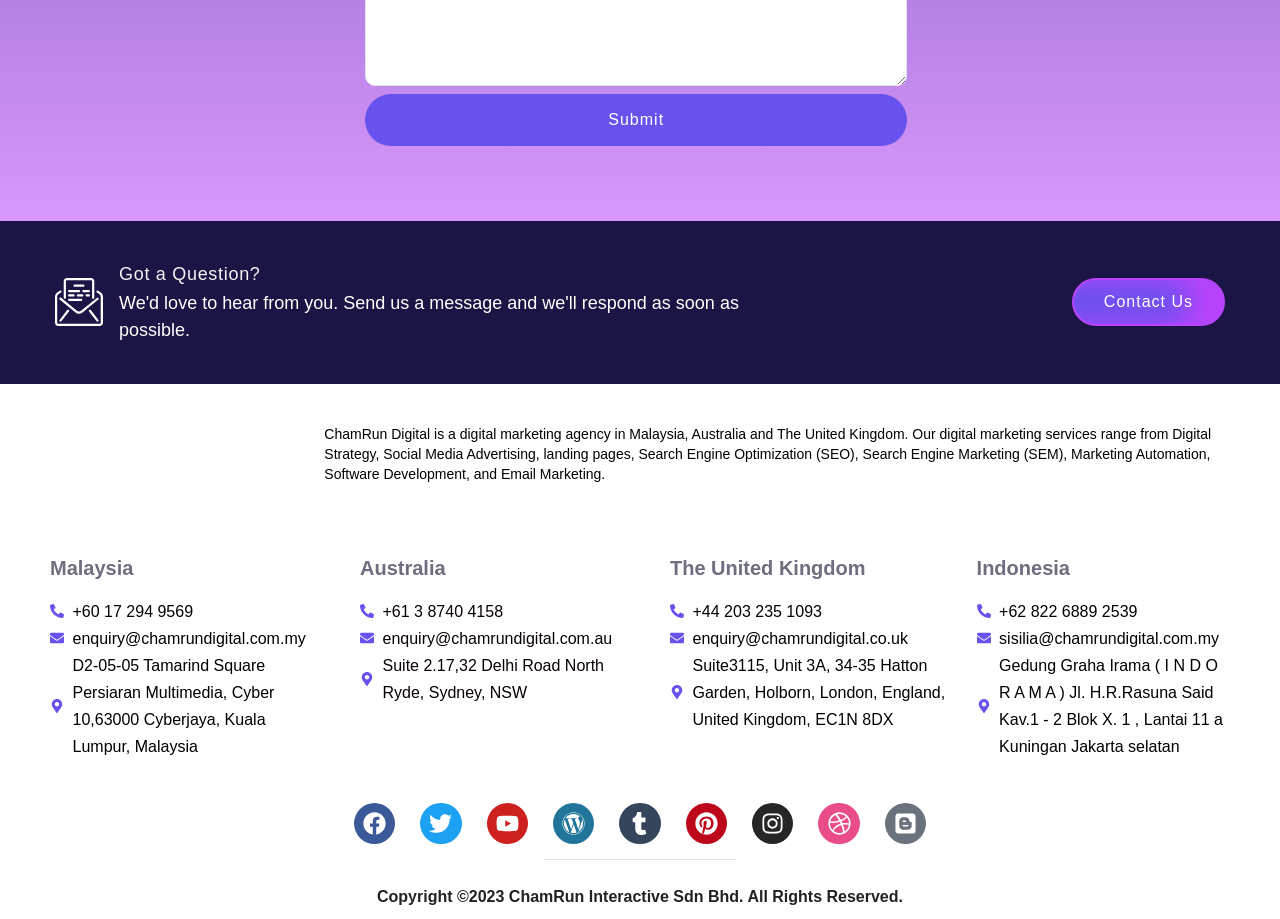Please specify the bounding box coordinates for the clickable region that will help you carry out the instruction: "Visit ChamRun Digital Marketing's Facebook page".

[0.276, 0.874, 0.309, 0.919]